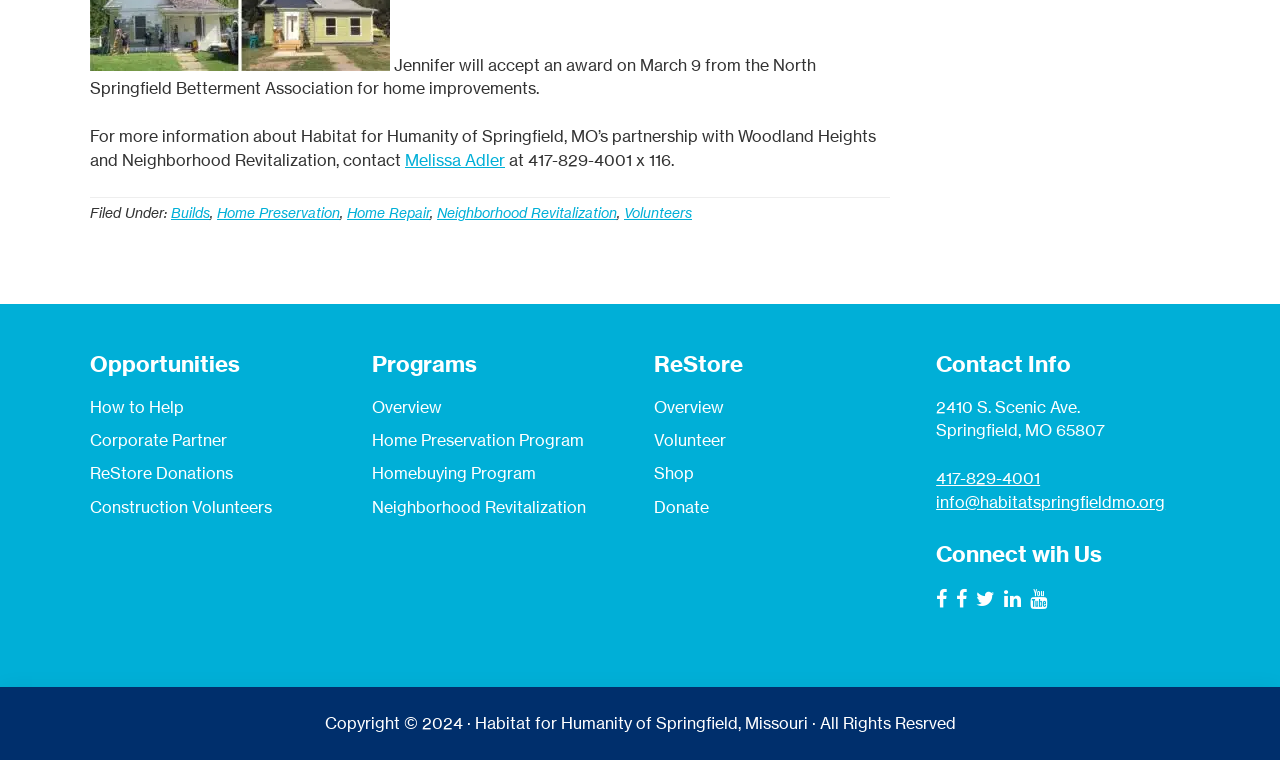Using the elements shown in the image, answer the question comprehensively: How can I connect with Habitat for Humanity on social media?

The social media links to connect with Habitat for Humanity can be found under the 'Connect with Us' heading with ID 167. The links mention Facebook, Twitter, LinkedIn, and Youtube, which are the different social media platforms to connect with the organization.